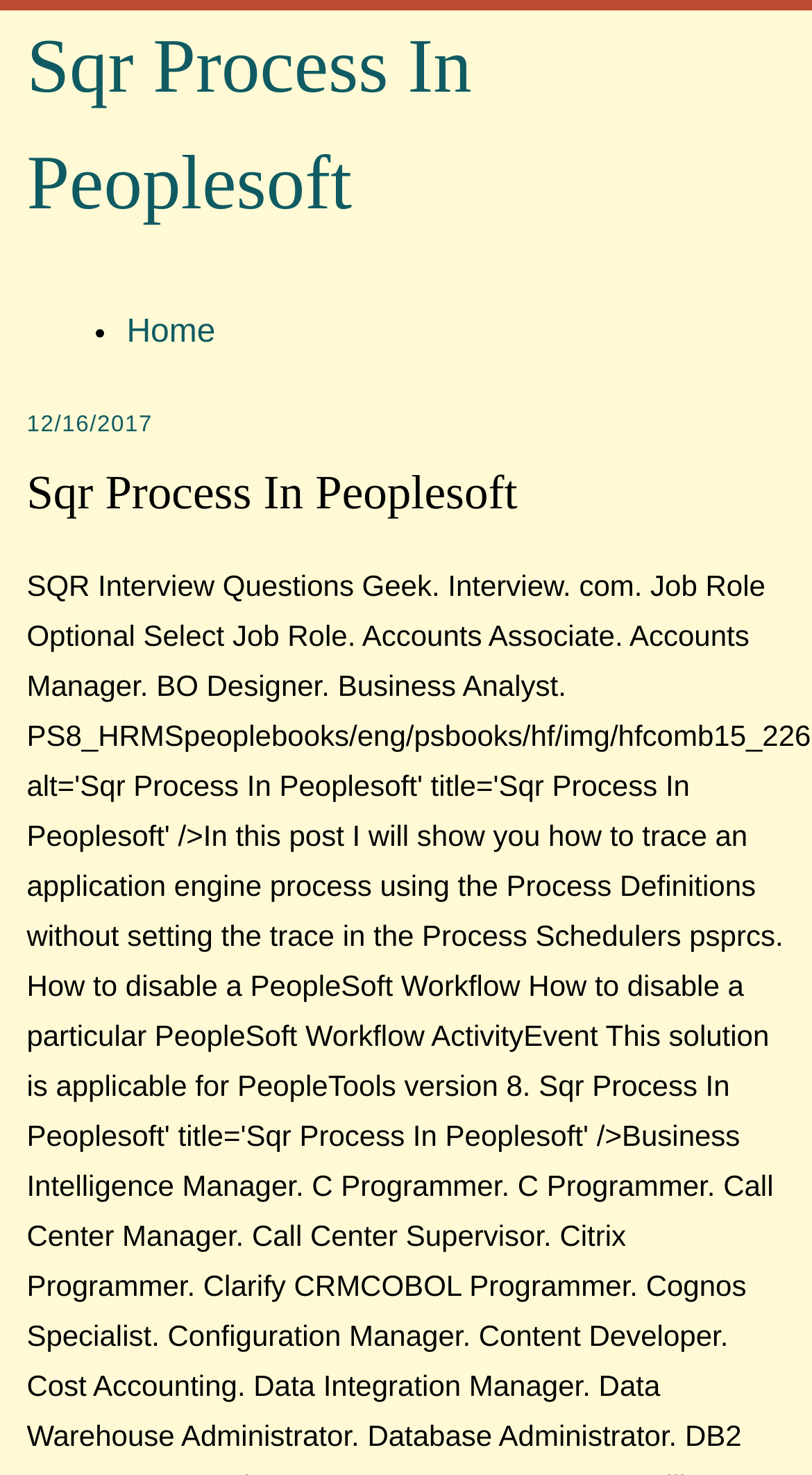Extract the bounding box coordinates for the HTML element that matches this description: "12/16/2017". The coordinates should be four float numbers between 0 and 1, i.e., [left, top, right, bottom].

[0.033, 0.28, 0.188, 0.297]